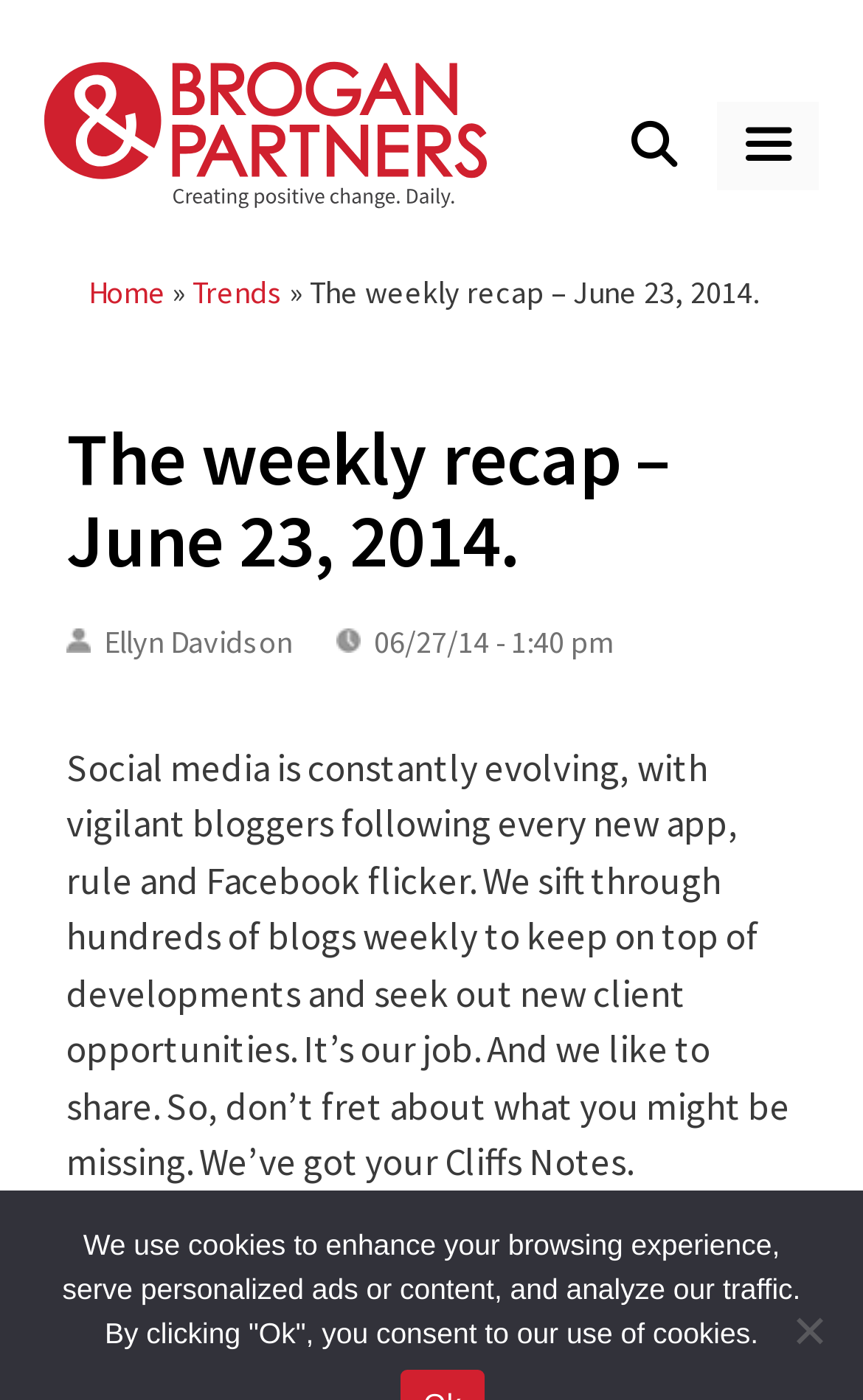What is the date of the article?
From the image, respond with a single word or phrase.

06/27/14